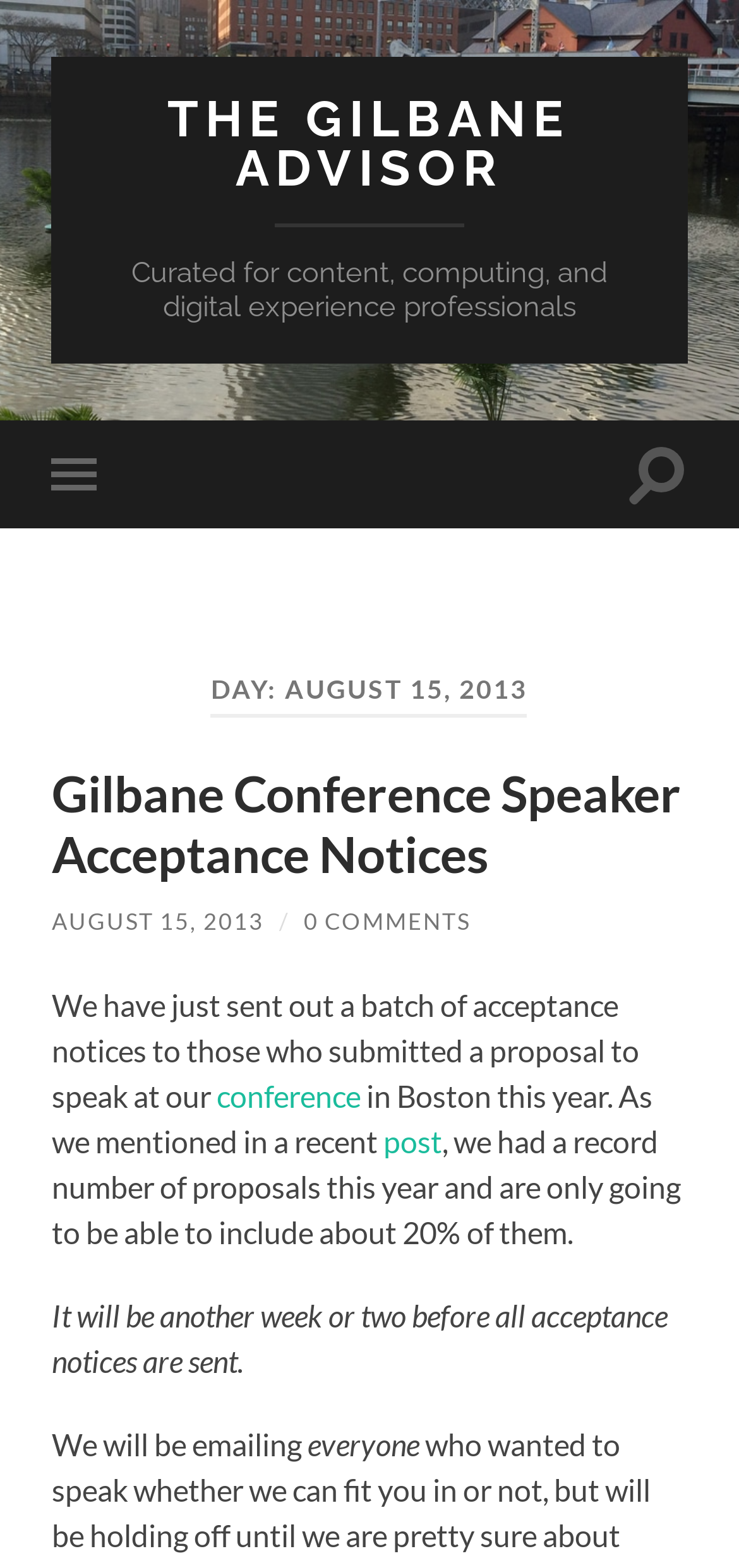Determine the bounding box coordinates of the region that needs to be clicked to achieve the task: "Toggle mobile menu".

[0.07, 0.268, 0.152, 0.337]